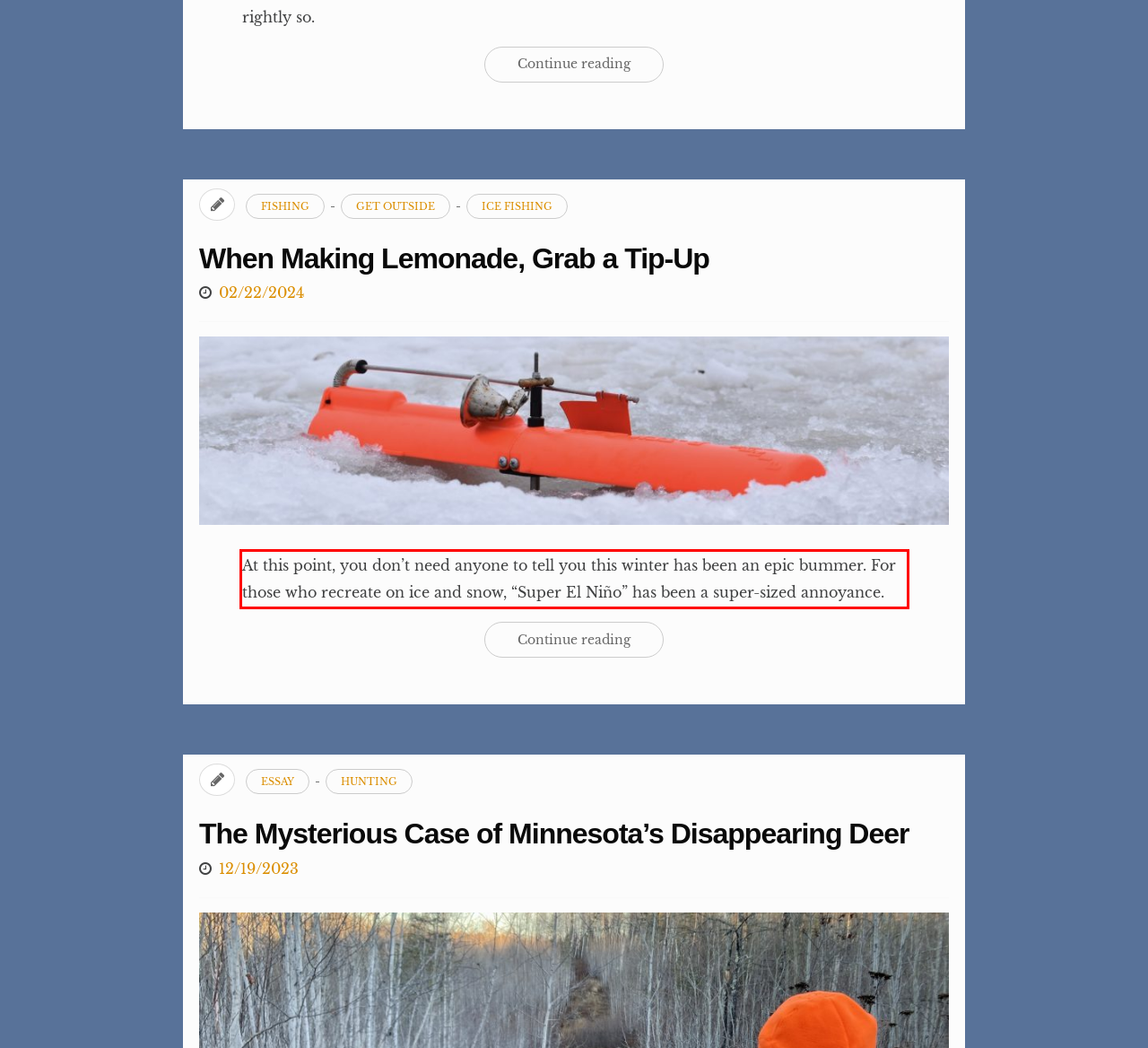You are provided with a screenshot of a webpage featuring a red rectangle bounding box. Extract the text content within this red bounding box using OCR.

At this point, you don’t need anyone to tell you this winter has been an epic bummer. For those who recreate on ice and snow, “Super El Niño” has been a super-sized annoyance.